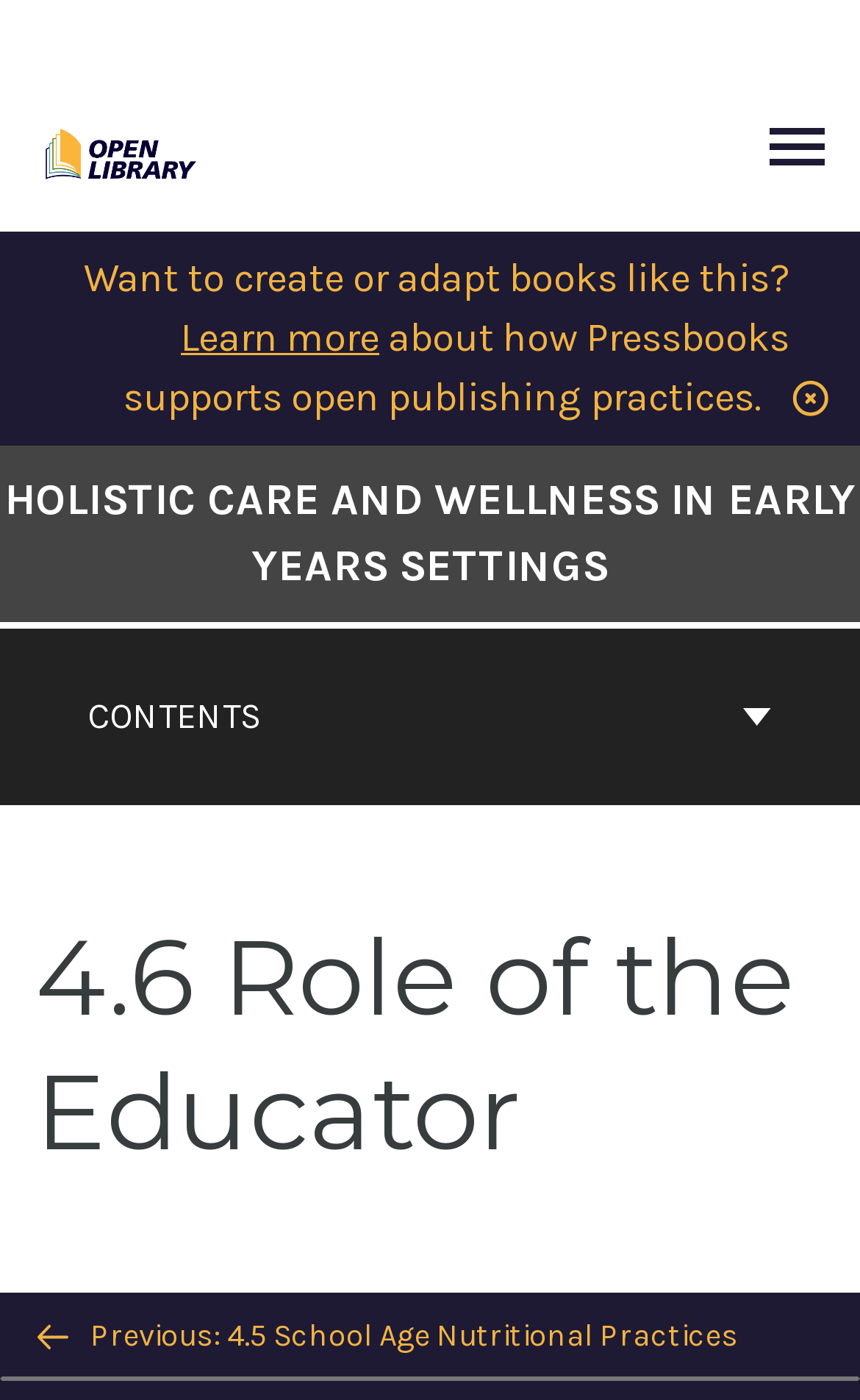What is the role of the educator?
Please provide a comprehensive and detailed answer to the question.

The question can be answered by looking at the heading element that says '4.6 Role of the Educator', which indicates that the role of the educator is being discussed in this section of the book.